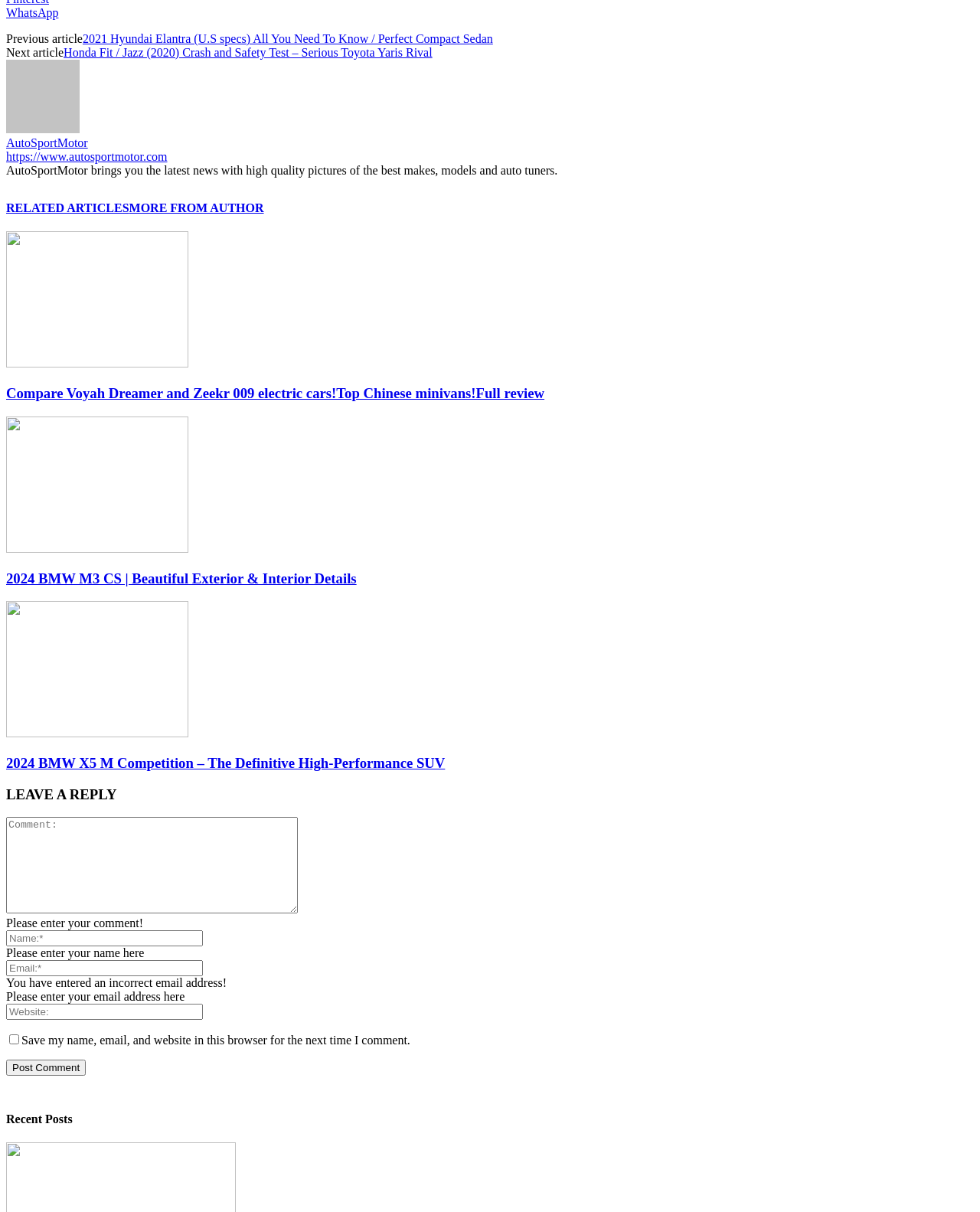How many fields are required to leave a reply?
Can you provide an in-depth and detailed response to the question?

To leave a reply, users are required to fill in three fields: 'Comment:', 'Name:*', and 'Email:*'. These fields are marked as required and are necessary to submit a comment.